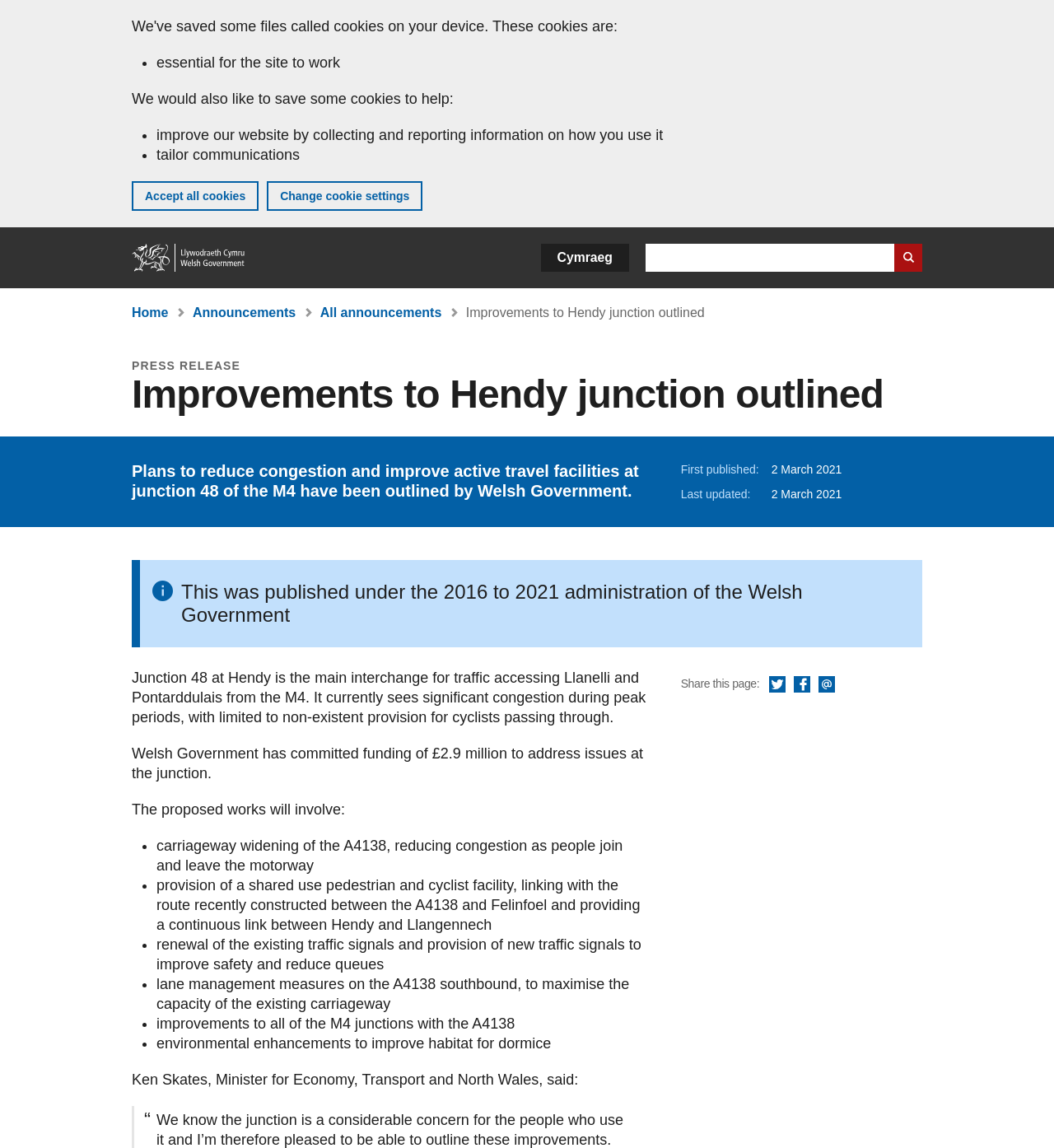Provide the bounding box coordinates of the HTML element described by the text: "Announcements".

[0.183, 0.266, 0.281, 0.278]